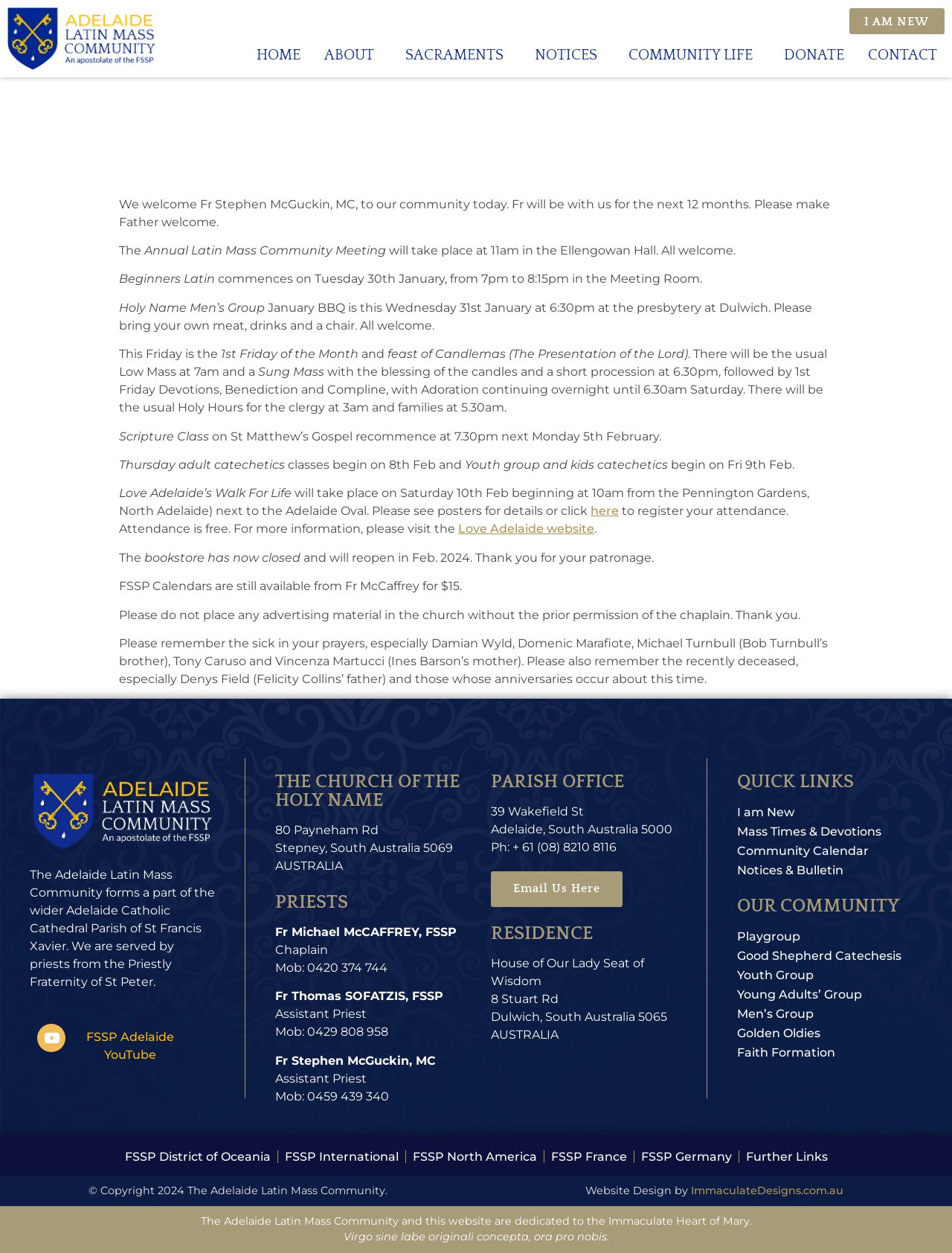Please identify the bounding box coordinates of the element I need to click to follow this instruction: "Visit the 'HOME' page".

[0.27, 0.035, 0.316, 0.053]